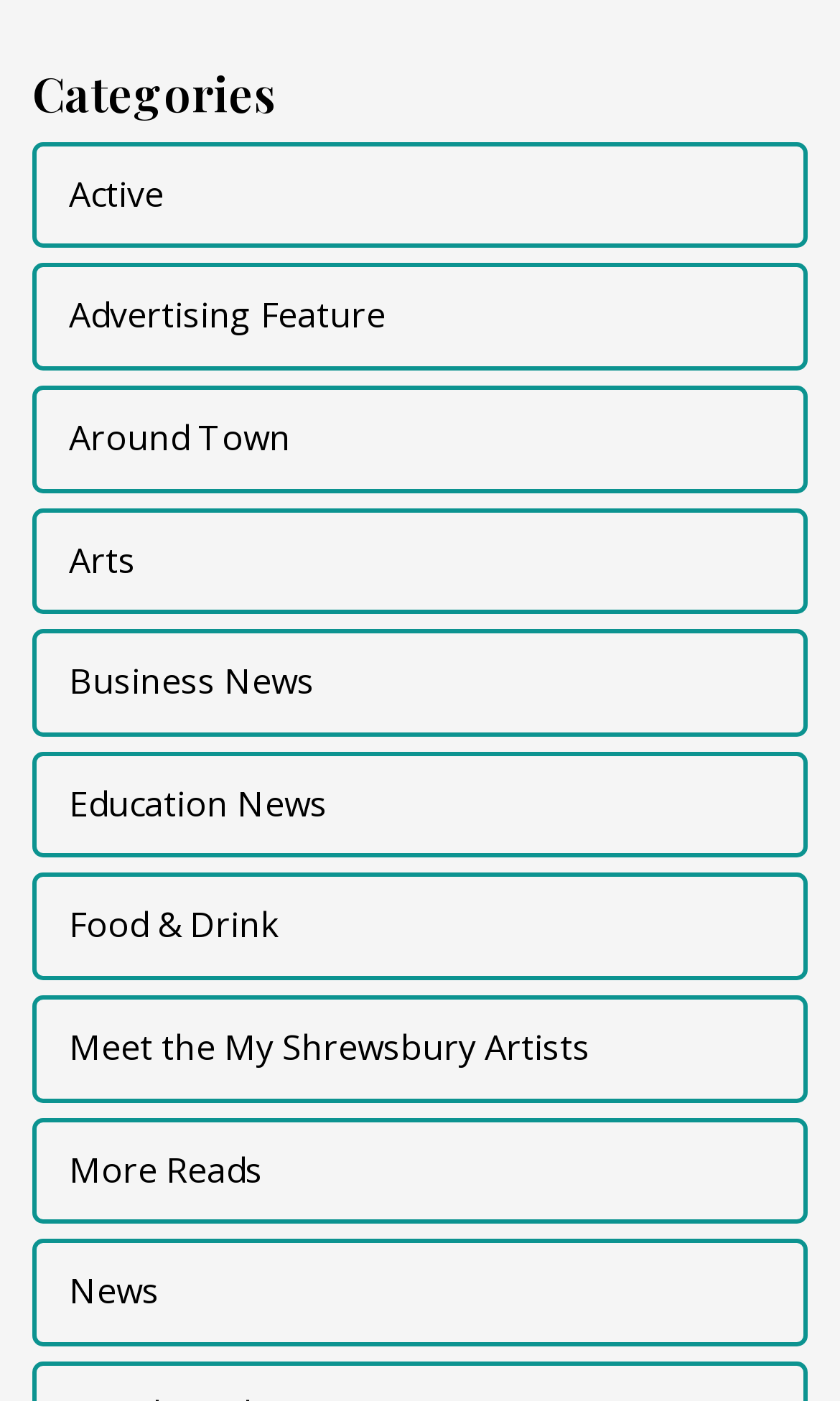Provide a single word or phrase answer to the question: 
What is the first category listed?

Active